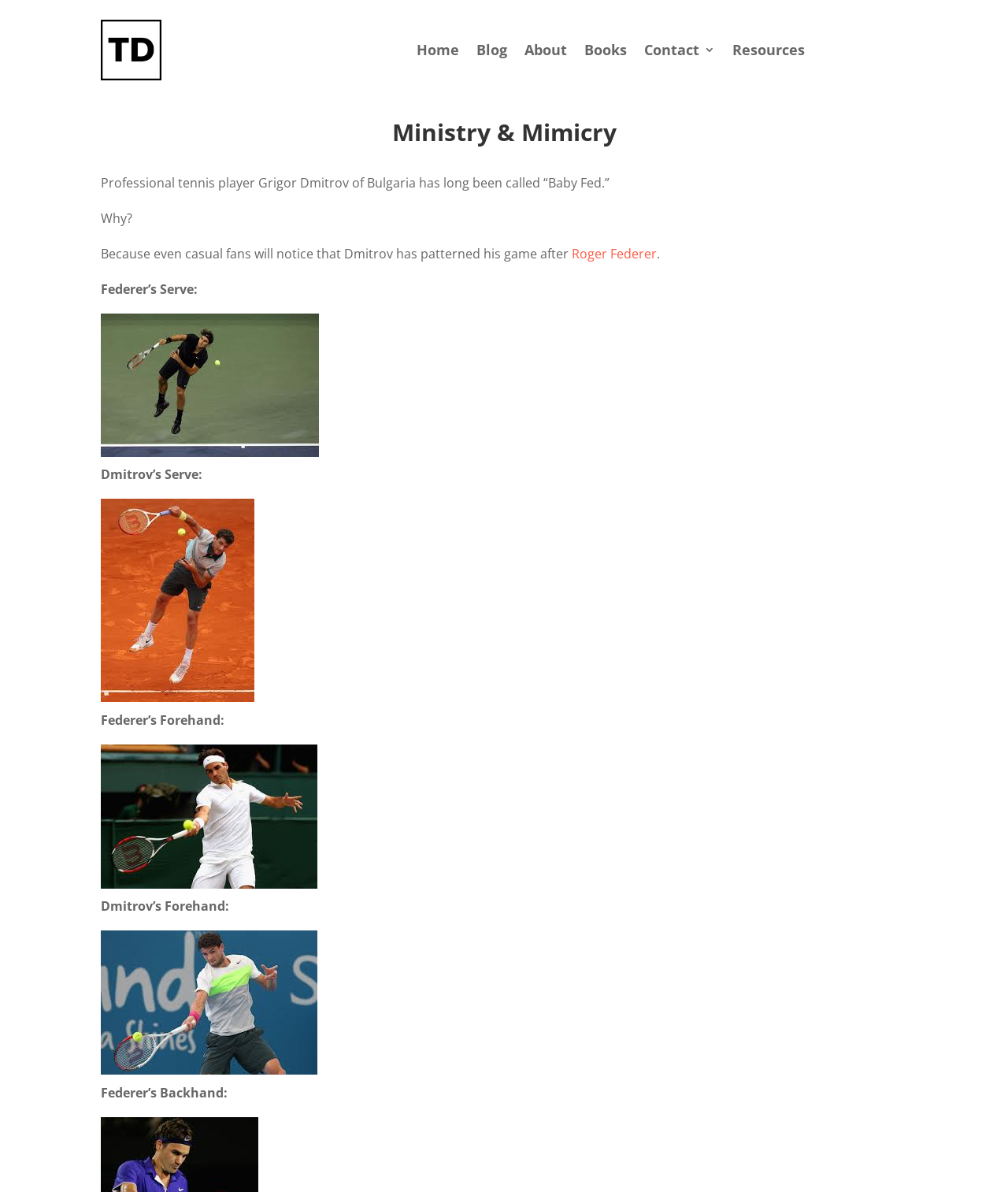Determine the bounding box coordinates for the region that must be clicked to execute the following instruction: "View the image of Federer’s Serve".

[0.1, 0.263, 0.316, 0.383]